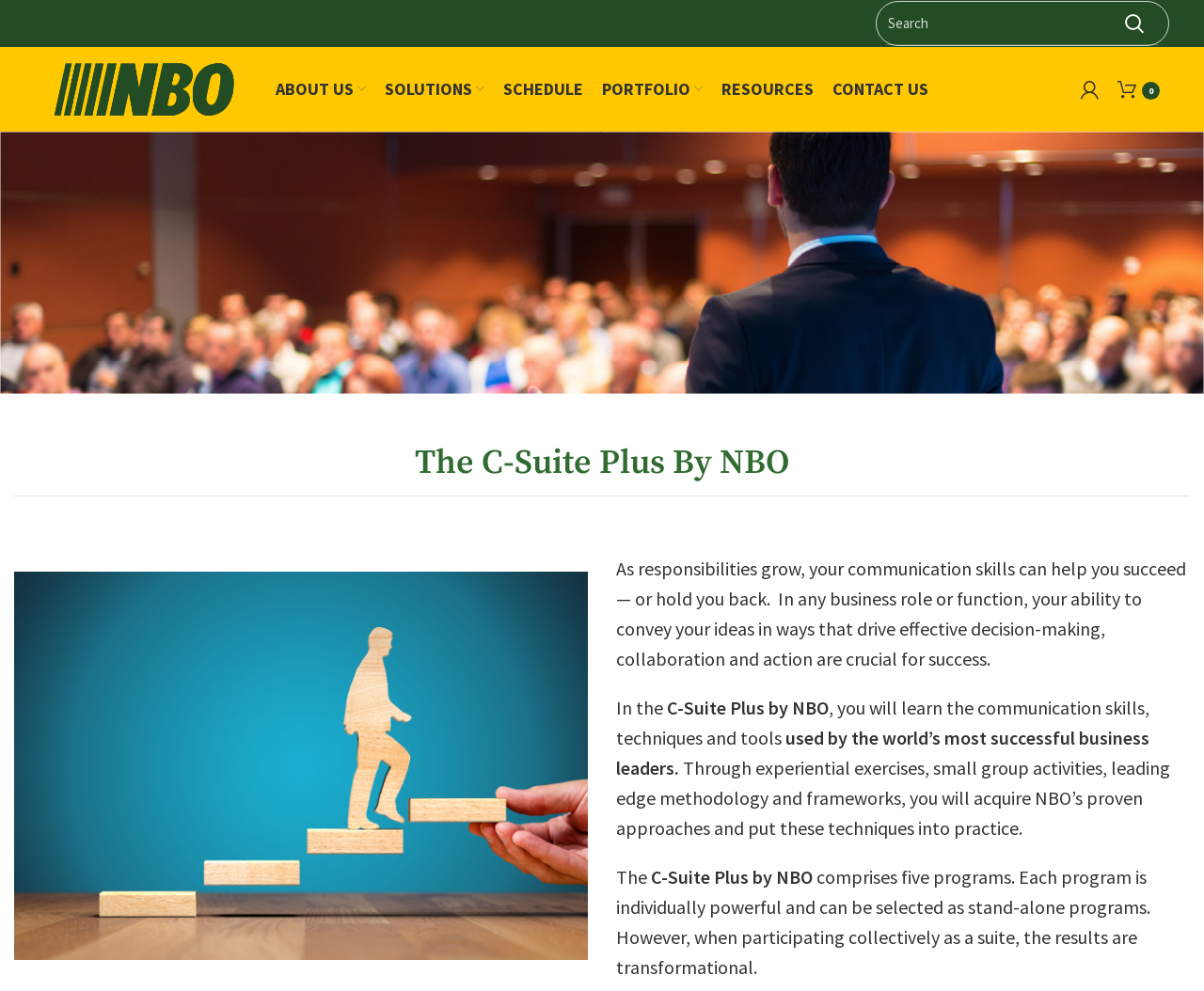Determine the bounding box coordinates of the section to be clicked to follow the instruction: "Go to NBO homepage". The coordinates should be given as four float numbers between 0 and 1, formatted as [left, top, right, bottom].

[0.037, 0.076, 0.203, 0.099]